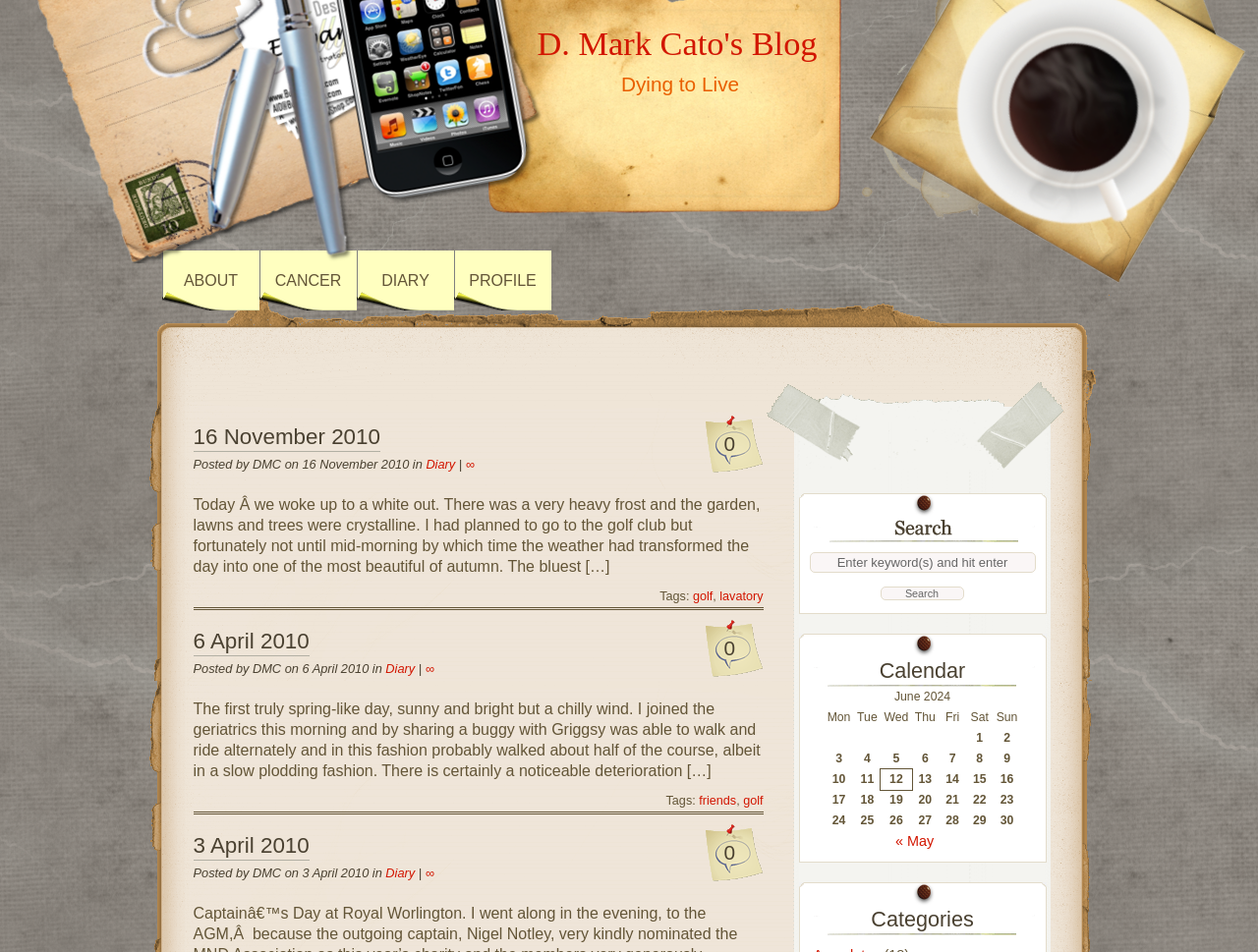Identify and provide the text content of the webpage's primary headline.

16 November 2010